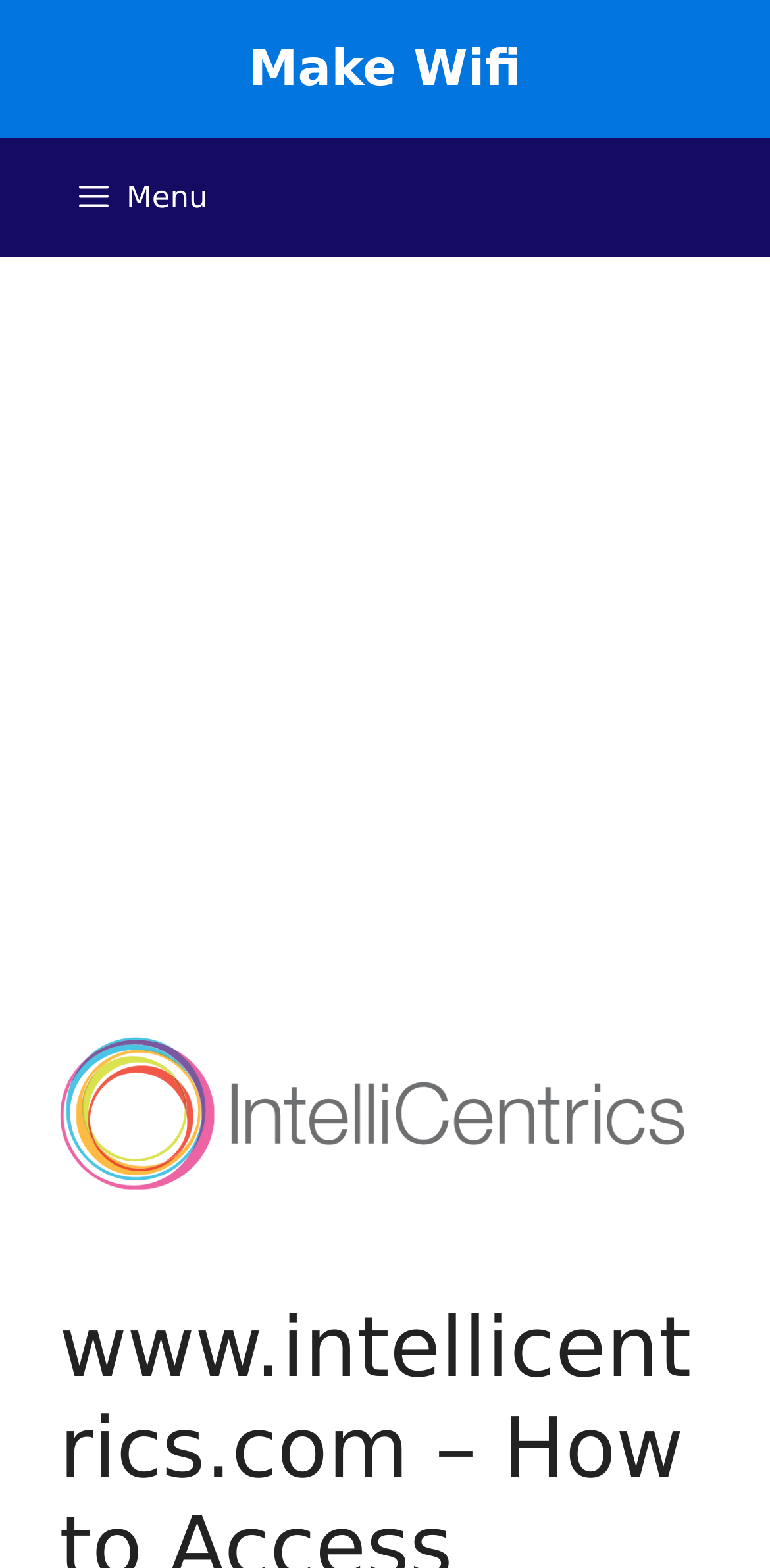Provide a brief response to the question using a single word or phrase: 
What is the logo on the webpage?

intellicentrics logo